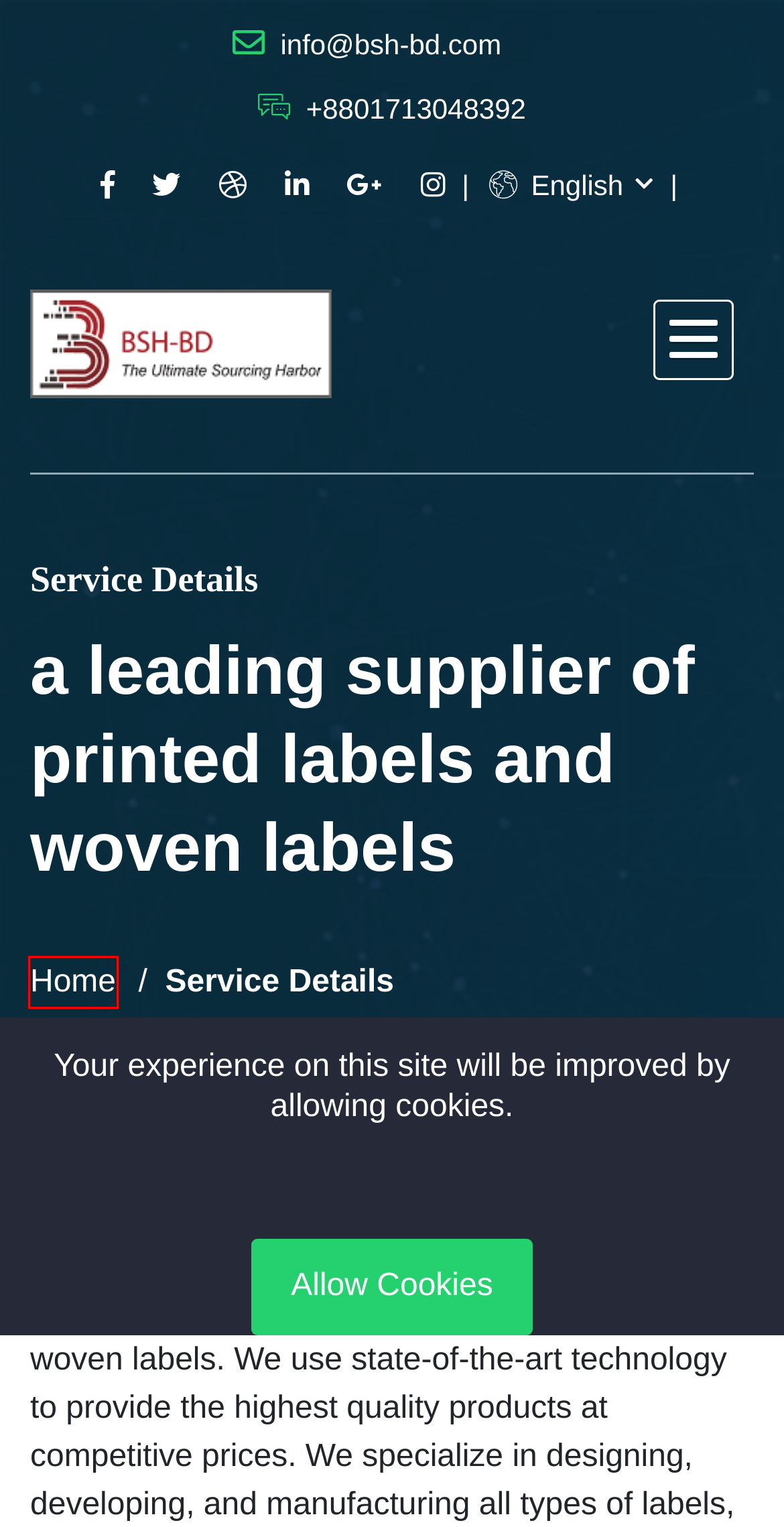Given a screenshot of a webpage with a red bounding box, please pick the webpage description that best fits the new webpage after clicking the element inside the bounding box. Here are the candidates:
A. BSH Bangladesh - a leading supplier in the label market  -
  Leather Jacron Patch
  Services
B. BSH Bangladesh - a leading supplier in the label market
C. BSH Bangladesh - a leading supplier in the label market - Gallery
D. BSH Bangladesh - a leading supplier in the label market  -
  Printed & Woven Labels
  Services
E. BSH Bangladesh - a leading supplier in the label market  -
  Ribon & Badges
  Services
F. BSH Bangladesh - a leading supplier in the label market  -
  Packaging & Bags
  Services
G. BSH Bangladesh - a leading supplier in the label market  -
  All
  Blogs
H. BSH Bangladesh - a leading supplier in the label market  - About Us

B